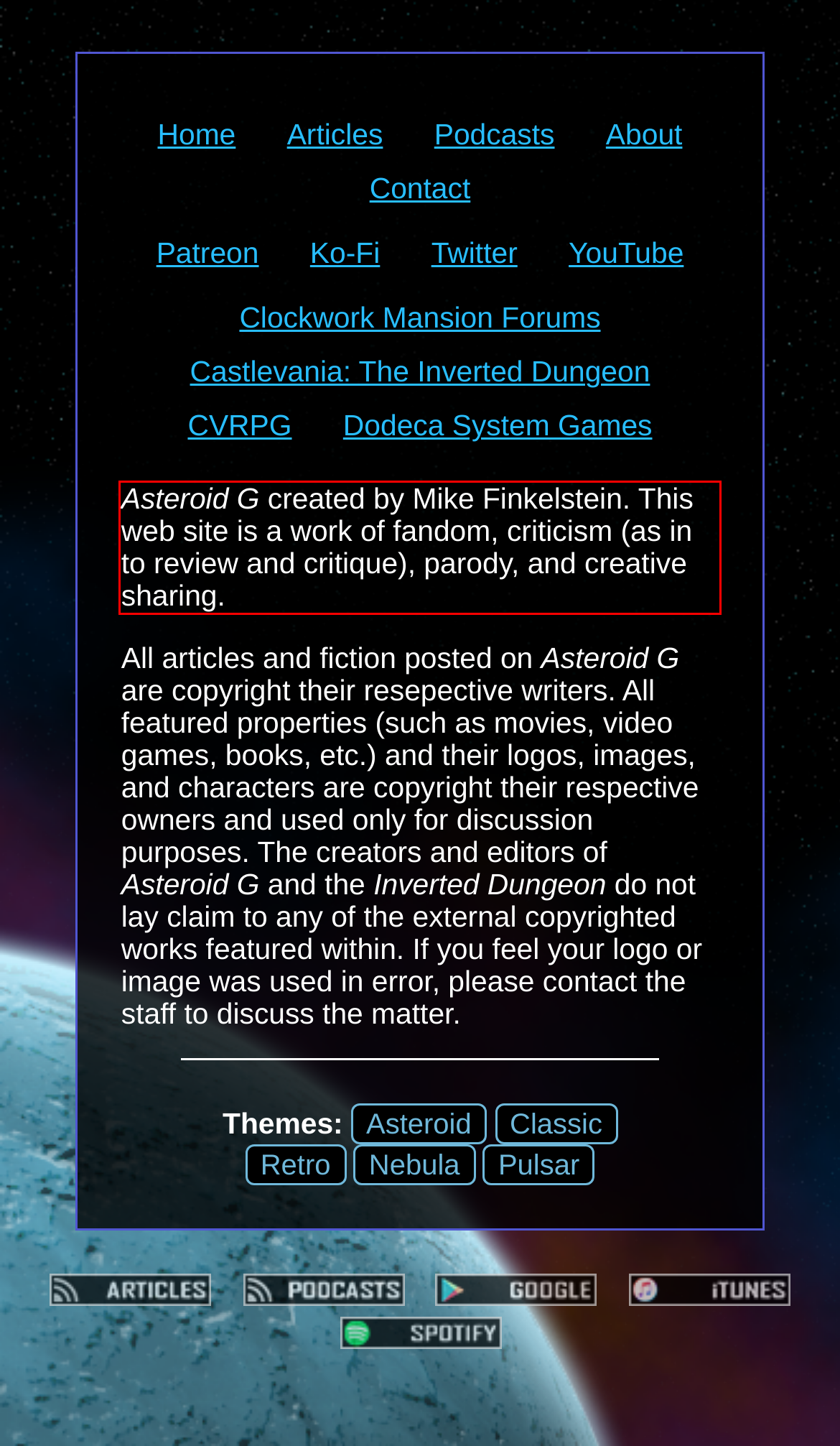Perform OCR on the text inside the red-bordered box in the provided screenshot and output the content.

Asteroid G created by Mike Finkelstein. This web site is a work of fandom, criticism (as in to review and critique), parody, and creative sharing.